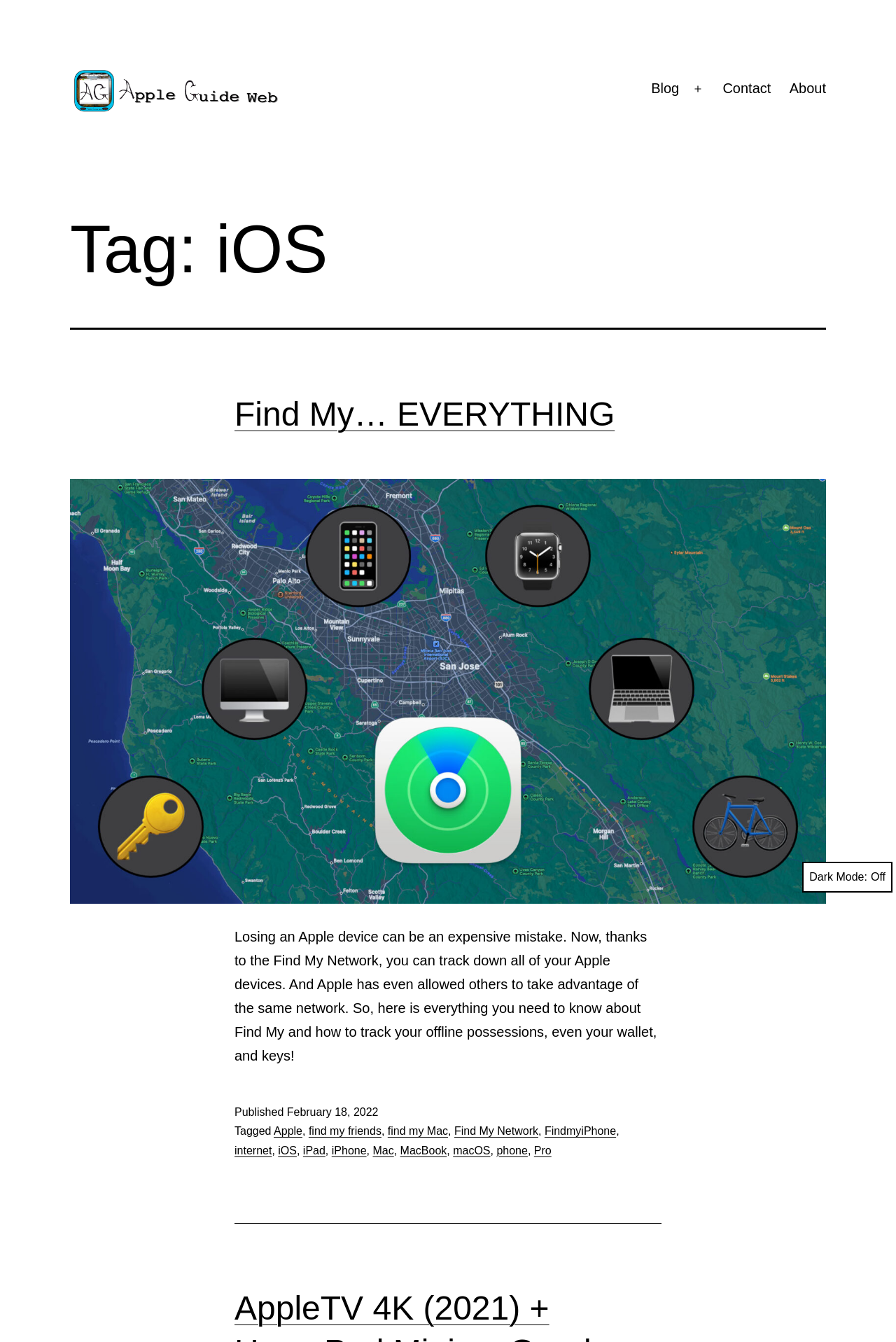Provide the bounding box coordinates of the section that needs to be clicked to accomplish the following instruction: "Read the article 'Find My… EVERYTHING'."

[0.262, 0.293, 0.738, 0.325]